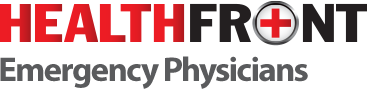Give a concise answer using one word or a phrase to the following question:
What is the shape of the emblem in the logo?

circular